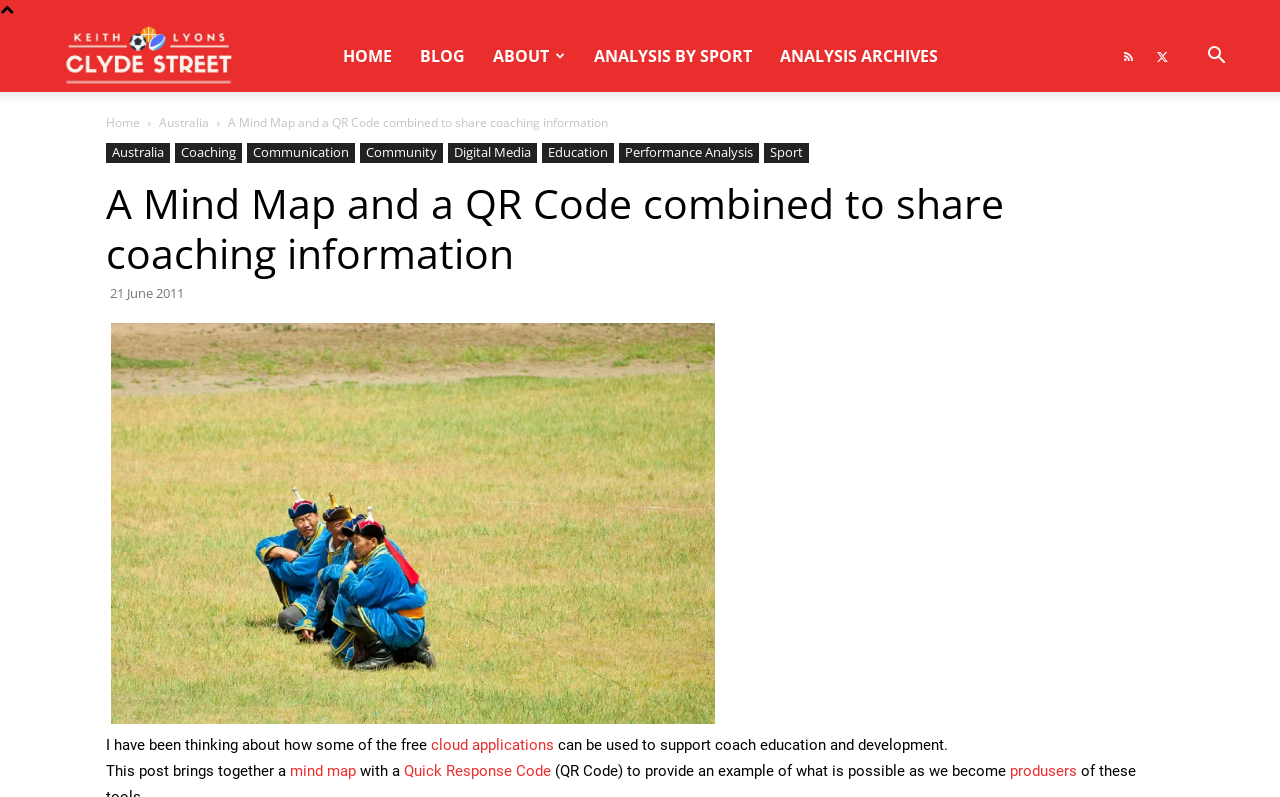What is the purpose of the QR Code on the webpage?
Answer the question with as much detail as you can, using the image as a reference.

Based on the text on the webpage, I can see that the QR Code is used to provide an example of what is possible when combining a mind map with a QR Code, in the context of coach education and development.